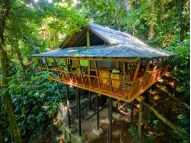What is the Tree House elevated on?
Look at the screenshot and respond with one word or a short phrase.

Stilts